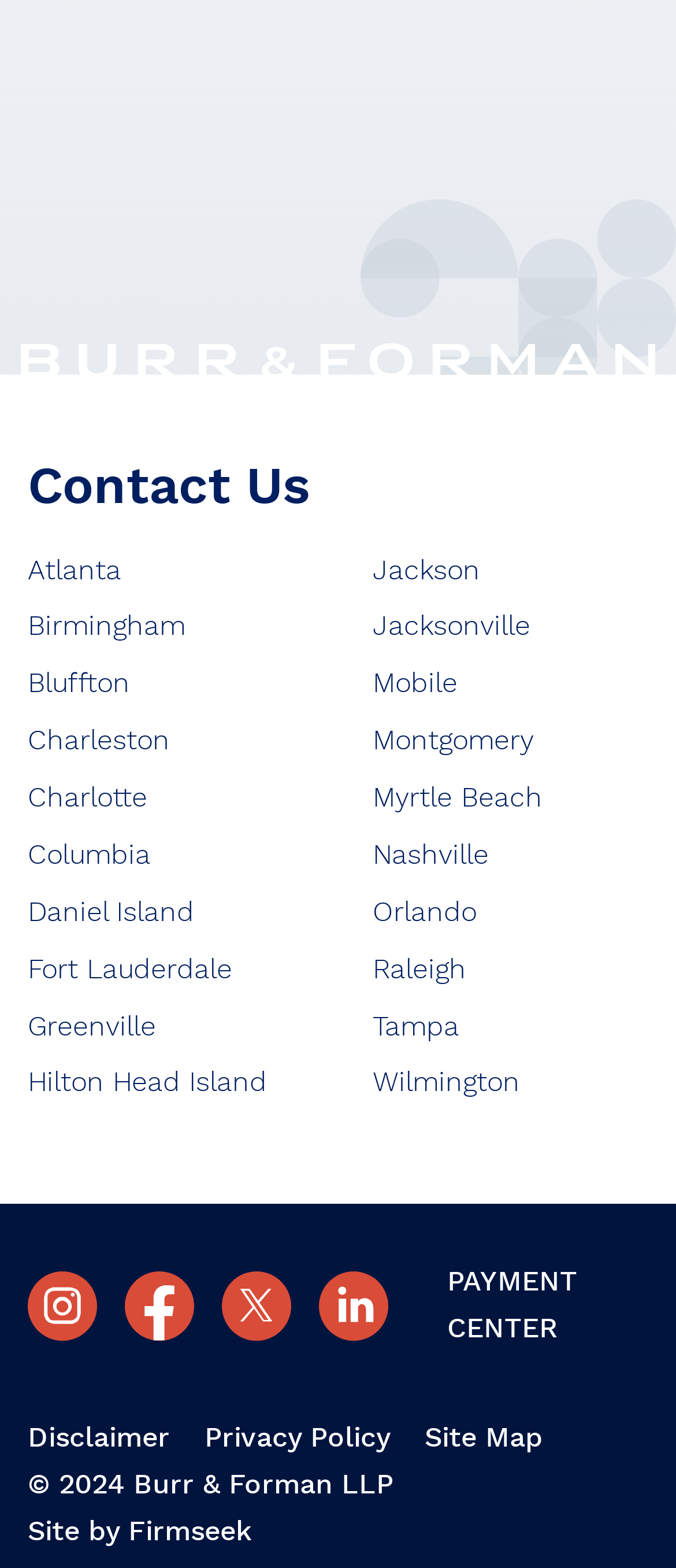Find the bounding box coordinates for the element that must be clicked to complete the instruction: "Open Instagram". The coordinates should be four float numbers between 0 and 1, indicated as [left, top, right, bottom].

[0.041, 0.811, 0.144, 0.855]